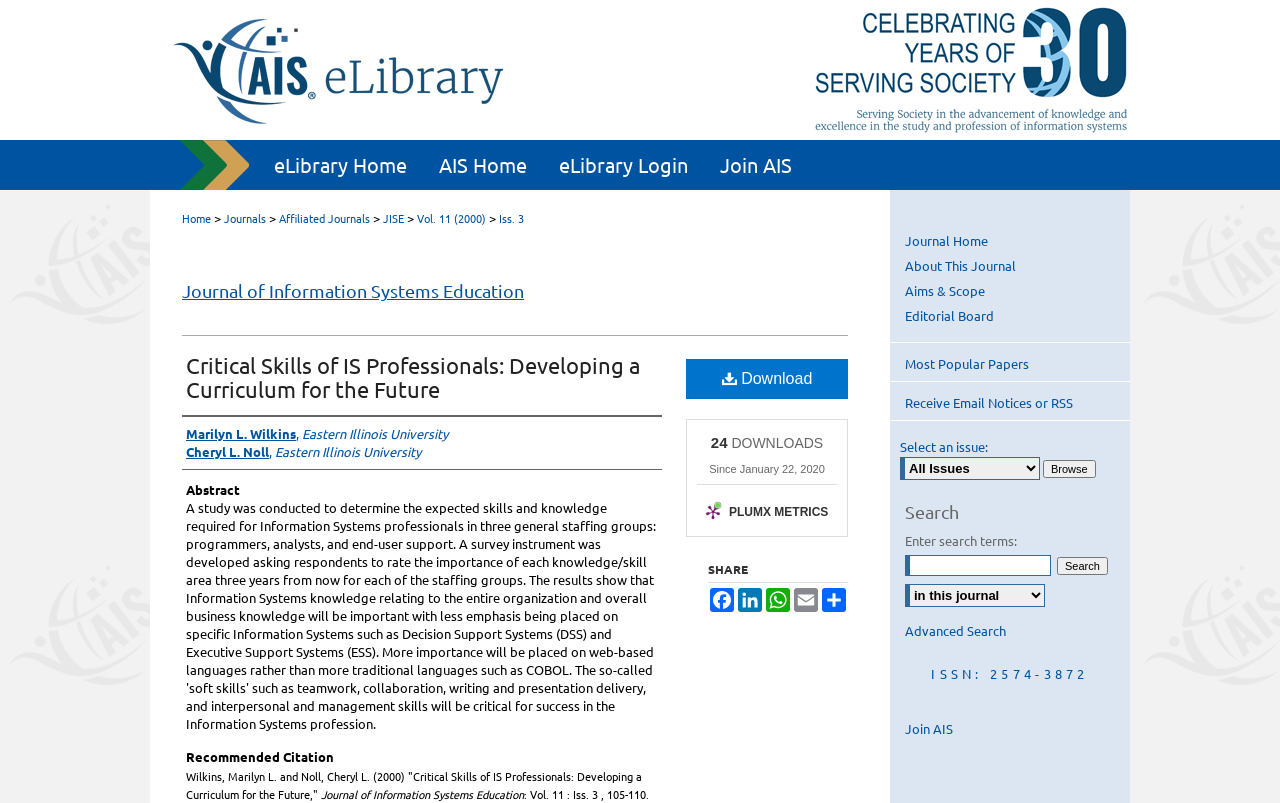Extract the primary header of the webpage and generate its text.

Journal of Information Systems Education